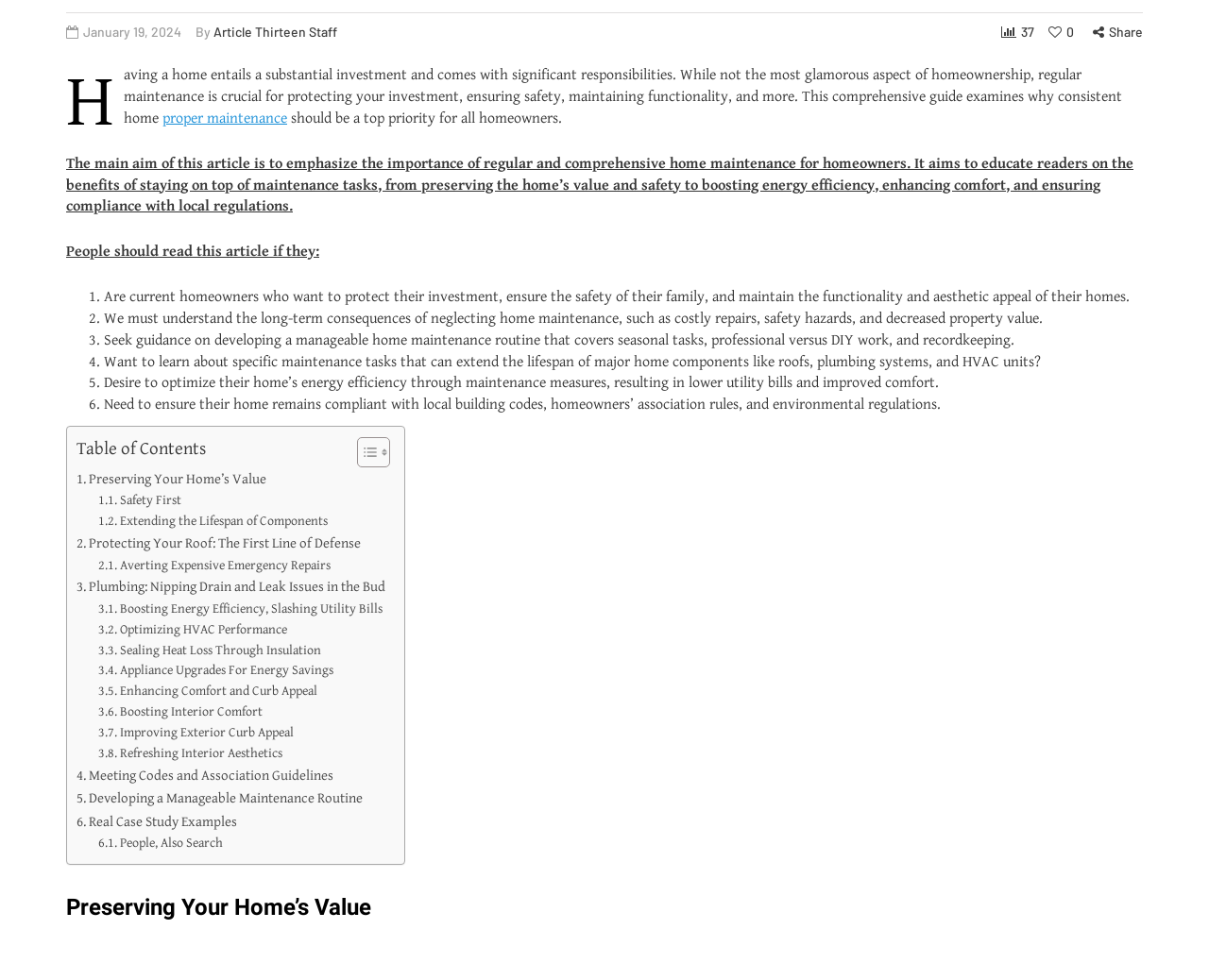Use a single word or phrase to answer the following:
How many sections does the article have?

Multiple sections